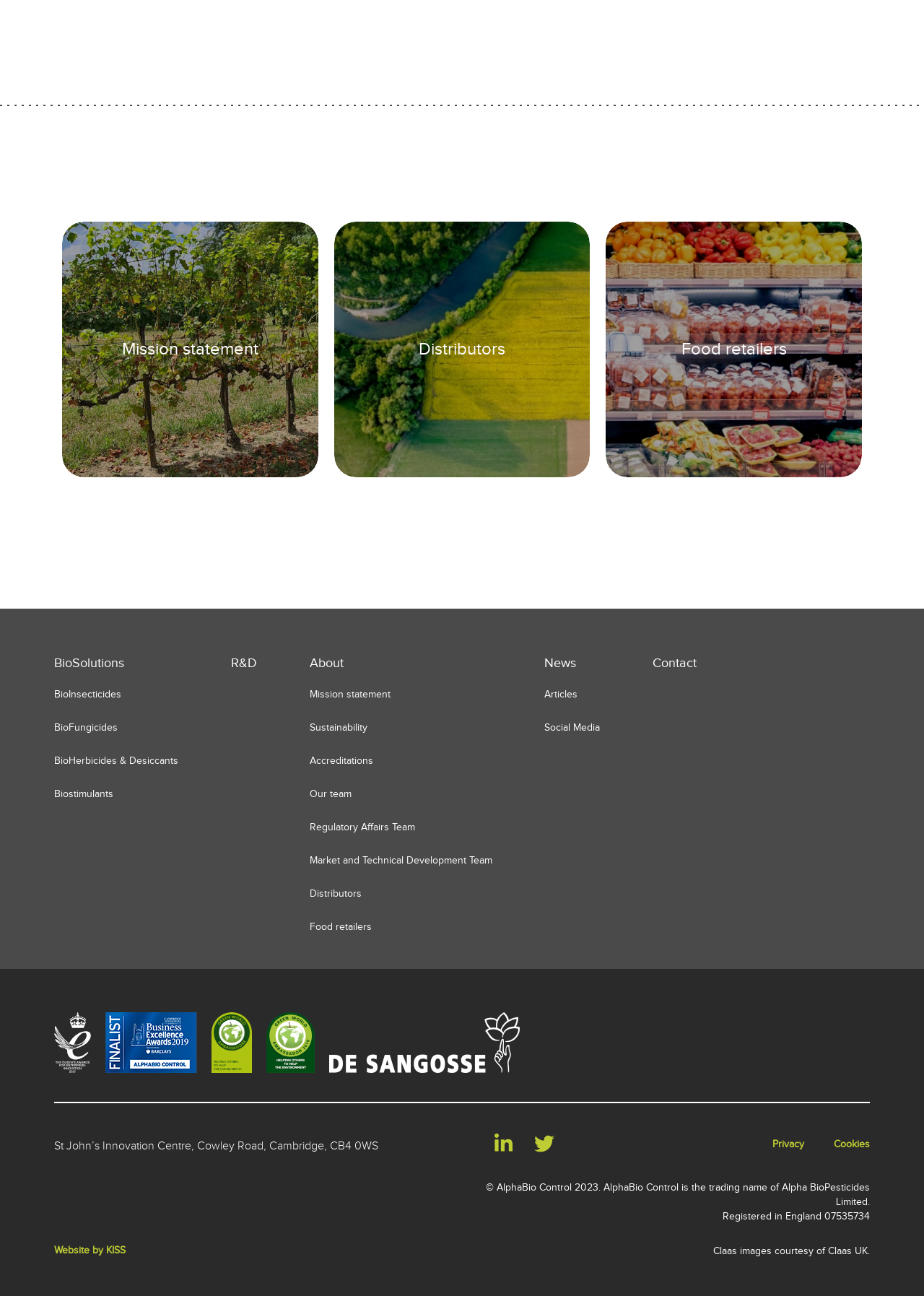Please identify the bounding box coordinates of the element that needs to be clicked to perform the following instruction: "Check Contact information".

[0.706, 0.506, 0.754, 0.518]